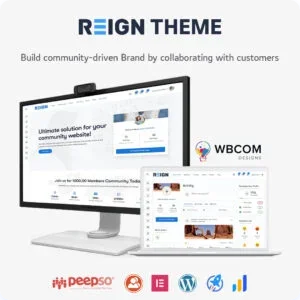Can you give a comprehensive explanation to the question given the content of the image?
How many devices are shown in the image?

The image displays the Reign Theme's interface on both a desktop monitor and a laptop, indicating that two devices are shown.